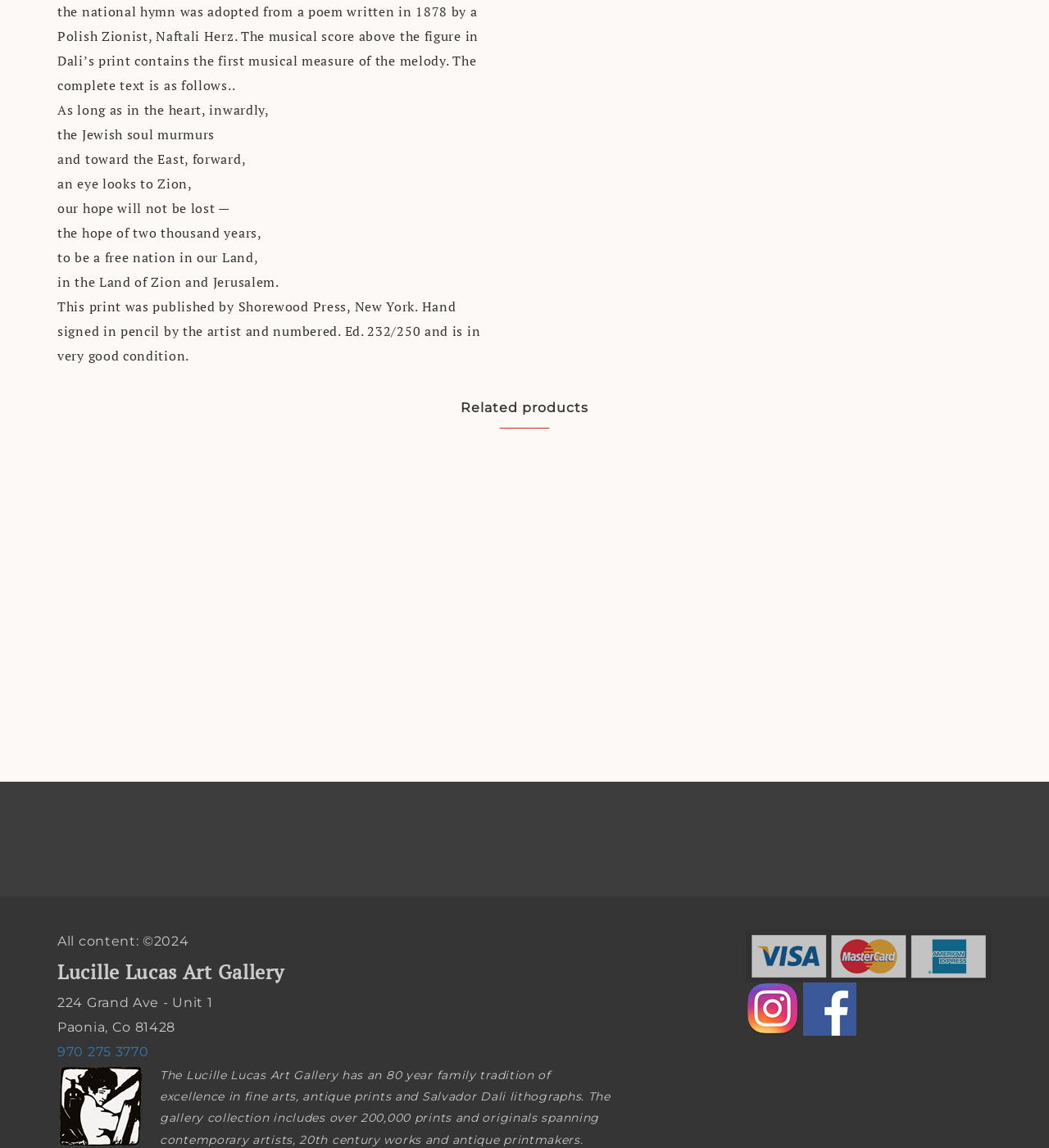Find and specify the bounding box coordinates that correspond to the clickable region for the instruction: "Check the details of Folle, Folle, Folle, Minerva, Crazy / Crazy, Crazy Minerva".

[0.056, 0.618, 0.249, 0.653]